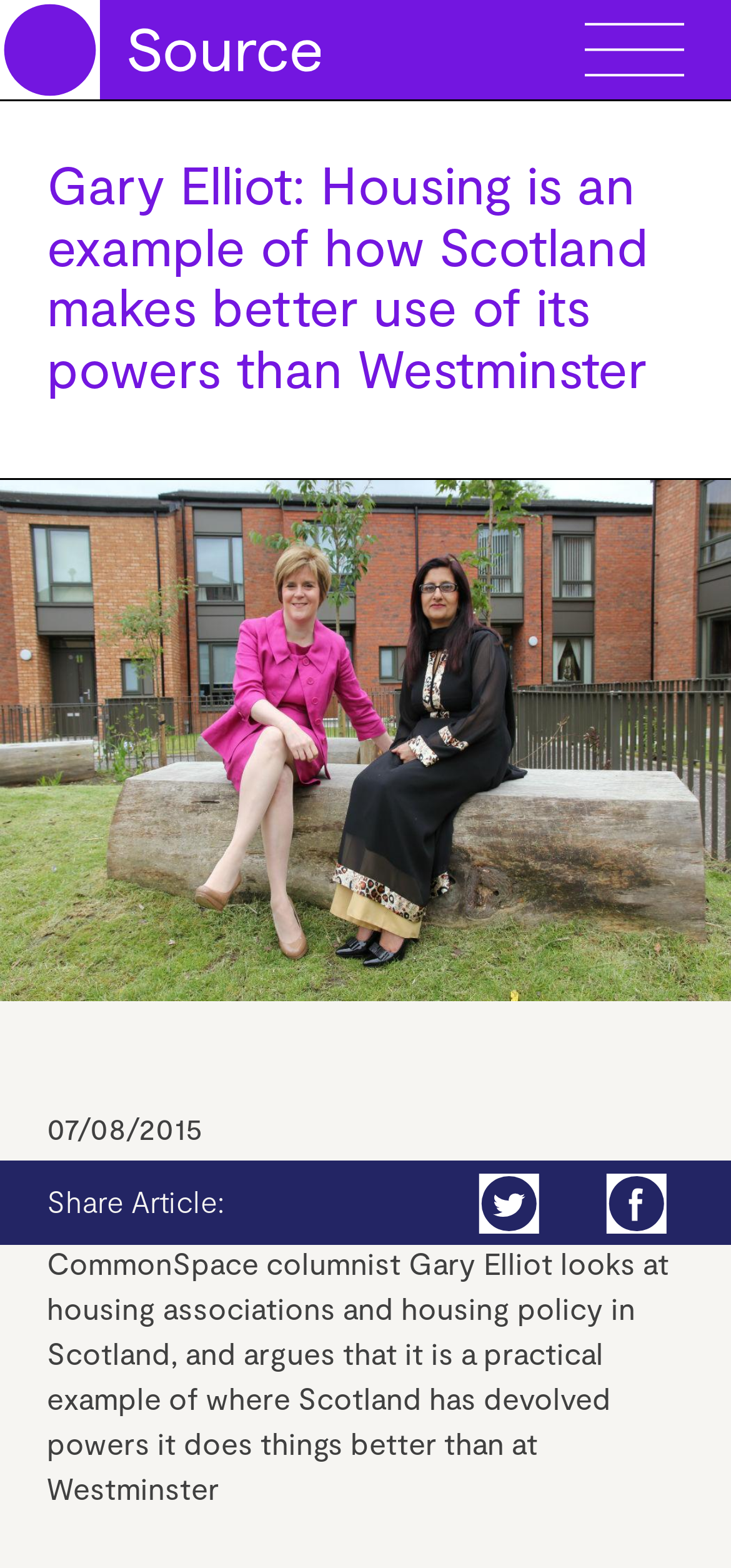Can you show the bounding box coordinates of the region to click on to complete the task described in the instruction: "Click the 'Share Article' link"?

[0.825, 0.74, 0.915, 0.786]